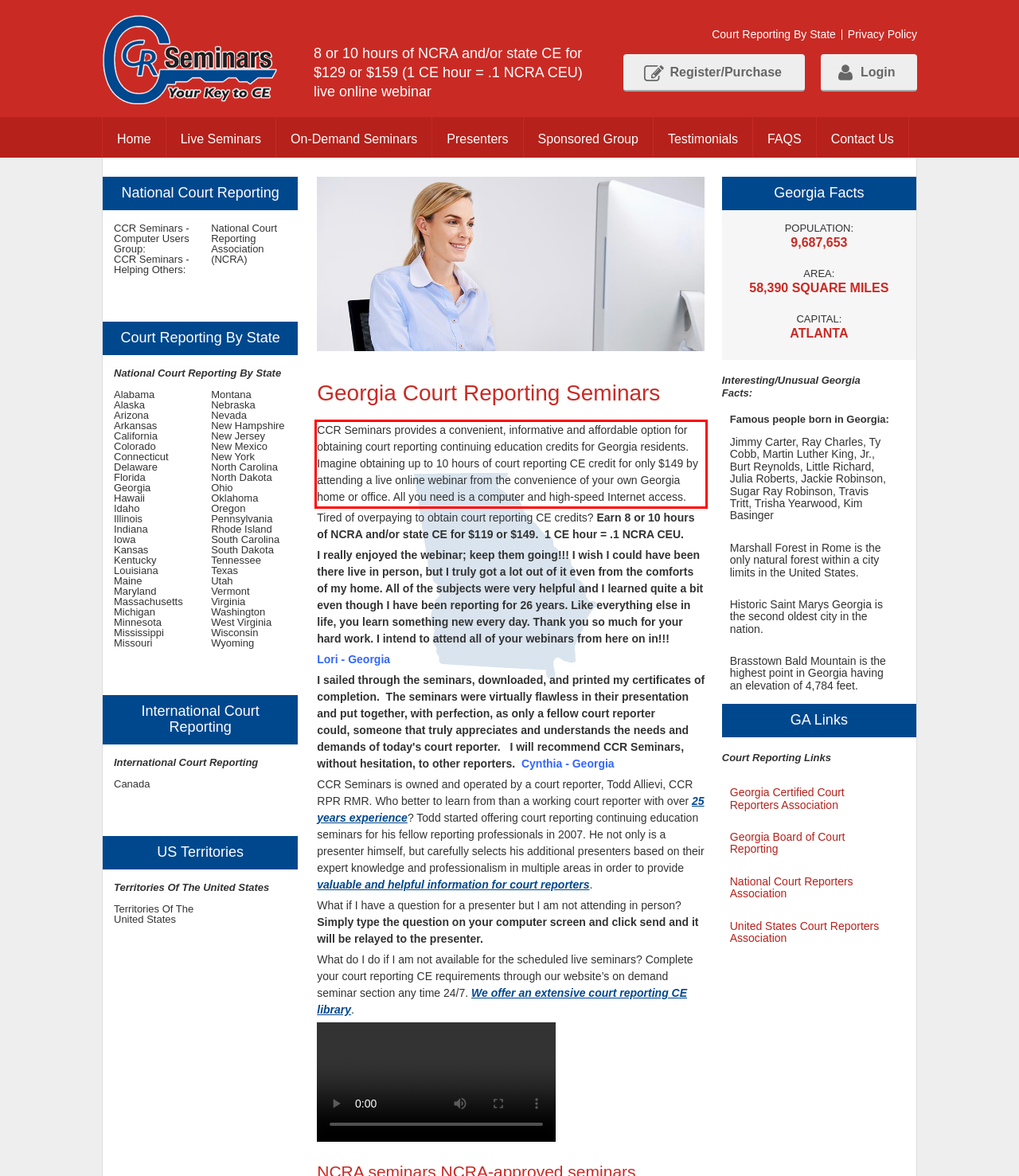Please use OCR to extract the text content from the red bounding box in the provided webpage screenshot.

CCR Seminars provides a convenient, informative and affordable option for obtaining court reporting continuing education credits for Georgia residents. Imagine obtaining up to 10 hours of court reporting CE credit for only $149 by attending a live online webinar from the convenience of your own Georgia home or office. All you need is a computer and high-speed Internet access.